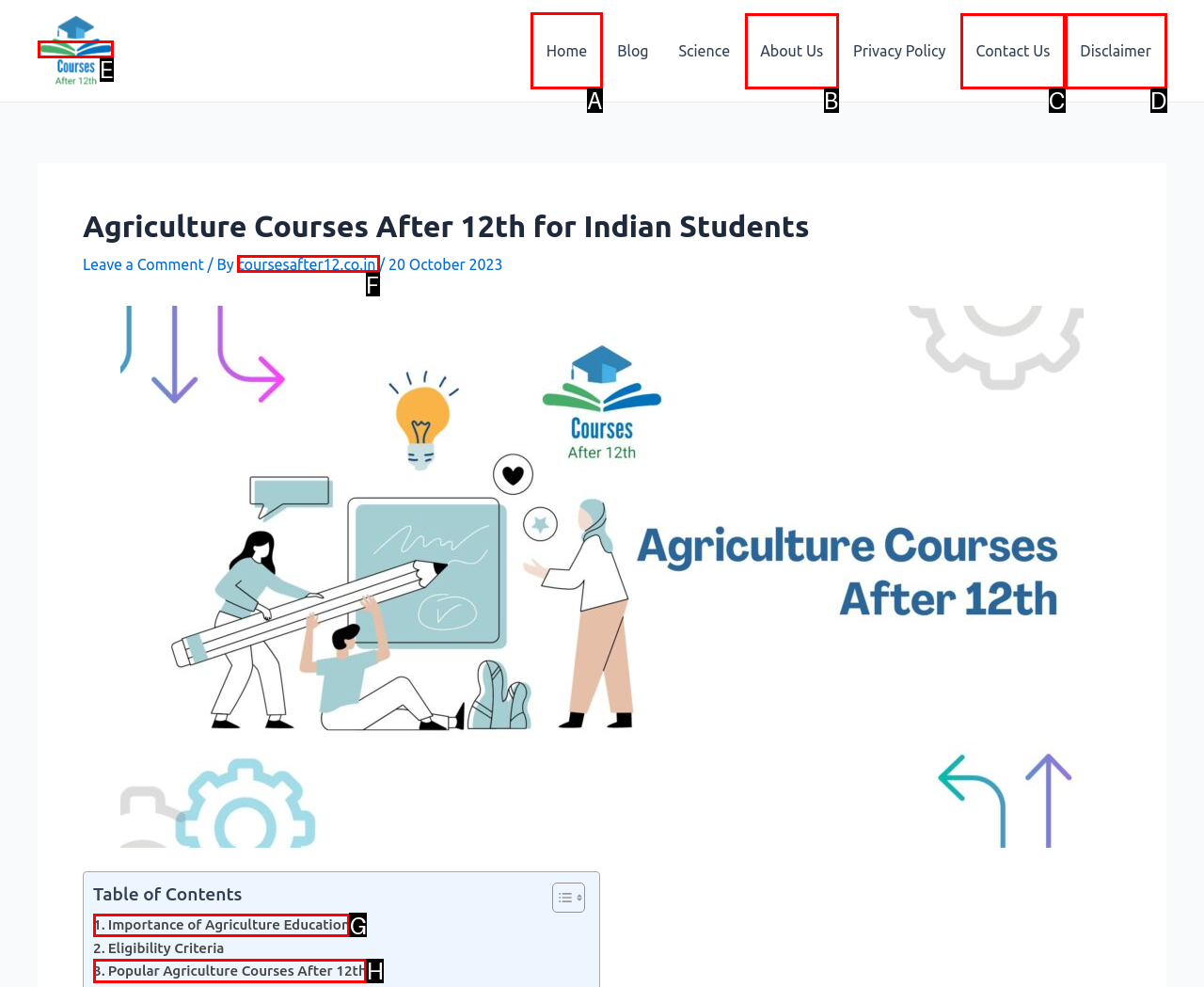Point out the specific HTML element to click to complete this task: Click the Home link Reply with the letter of the chosen option.

A